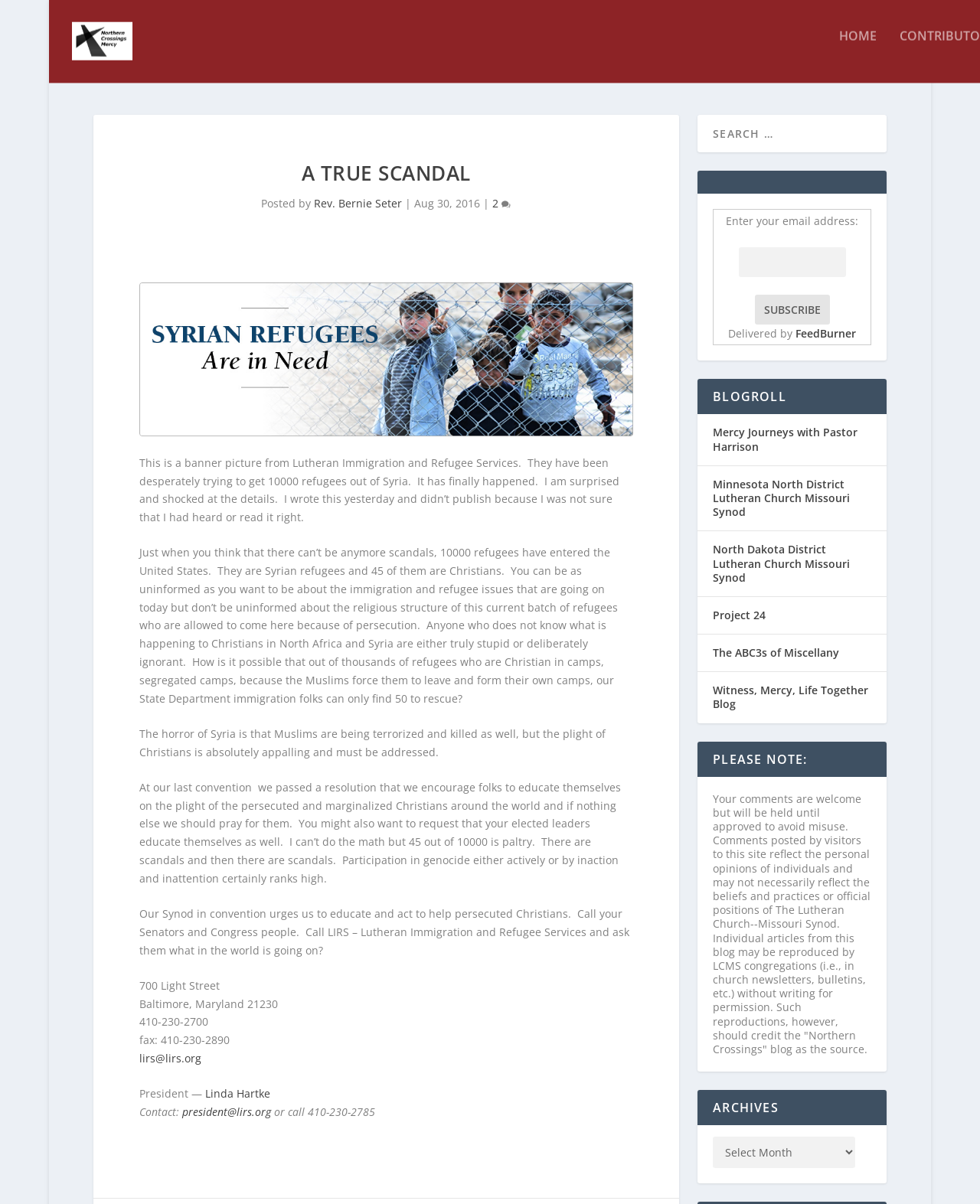What is the purpose of the 'Subscribe' button?
Give a thorough and detailed response to the question.

The purpose of the 'Subscribe' button is to allow users to receive email updates, which is indicated by the text 'Enter your email address:' above the button and the text 'Delivered by FeedBurner' below it.